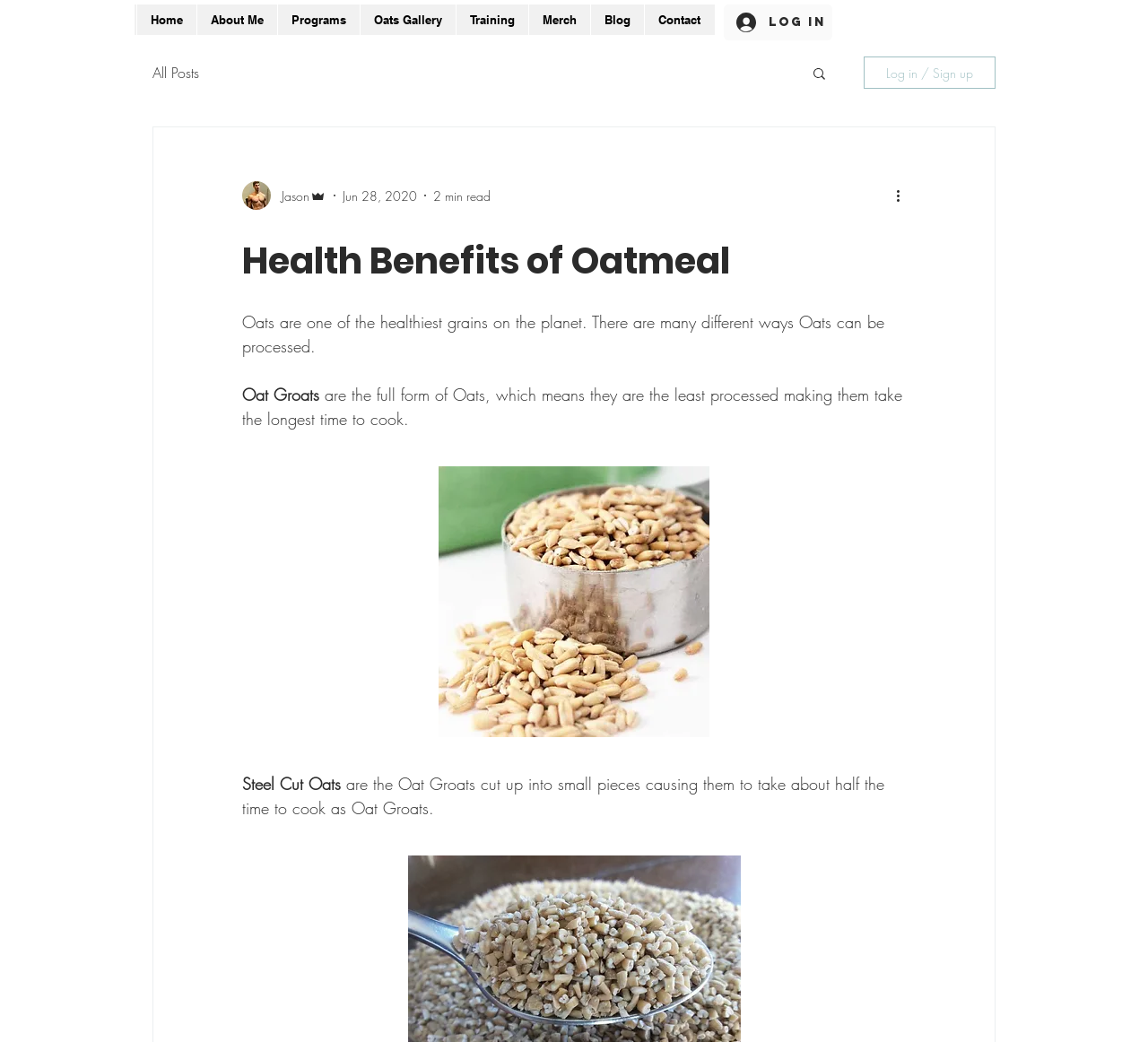Respond to the question below with a single word or phrase:
What is the author's name?

Jason Admin